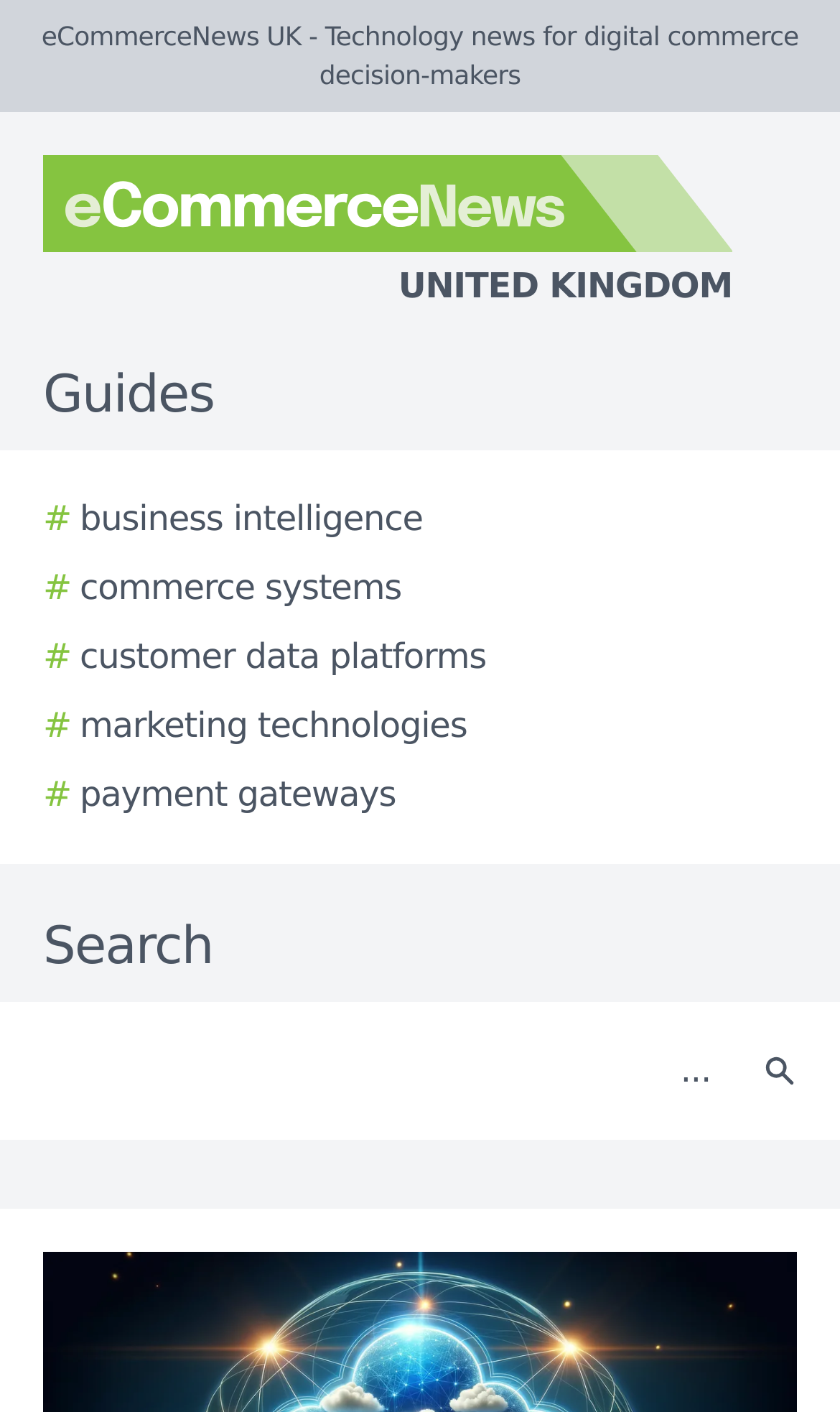Answer the question below in one word or phrase:
How many links are available under the 'Guides' section?

5